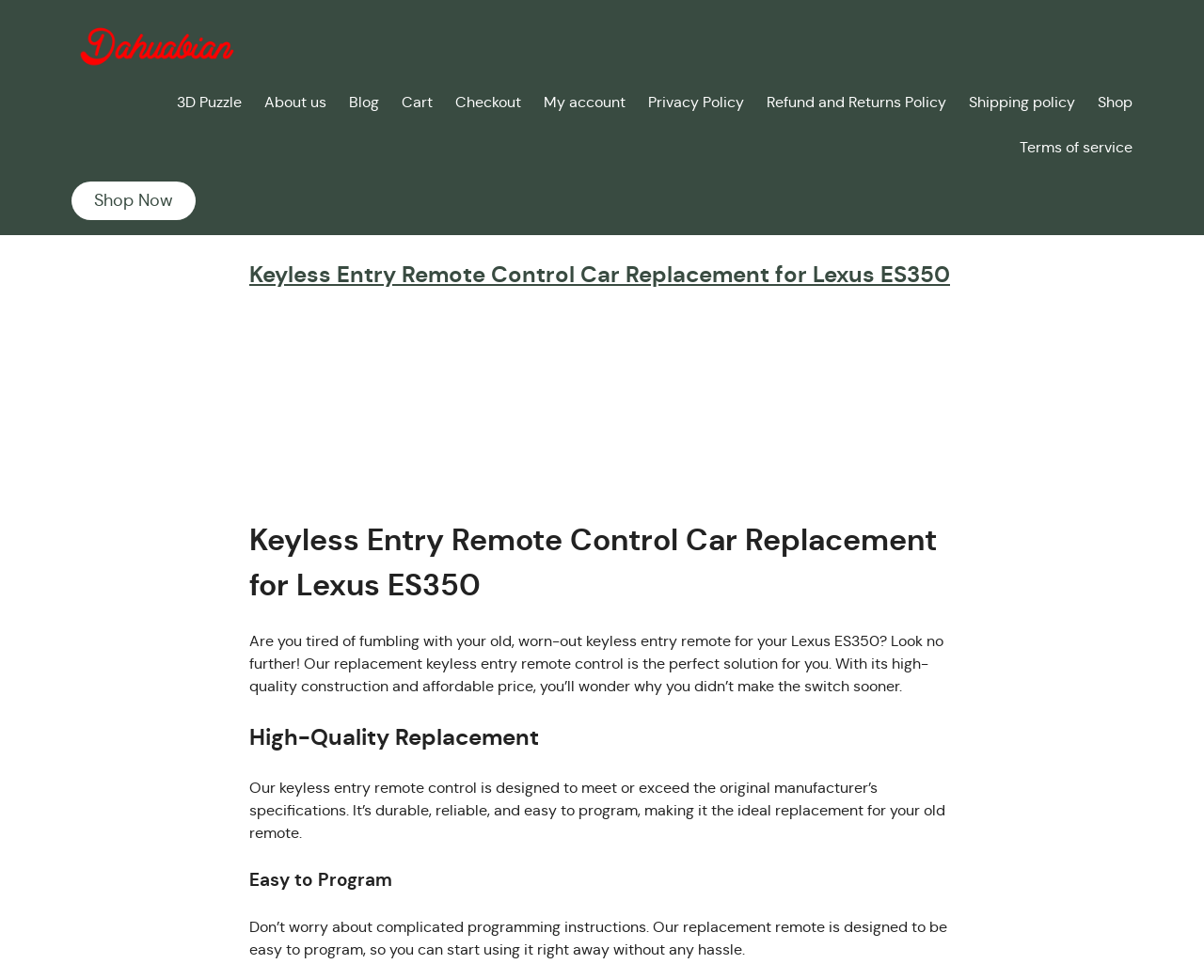What is the benefit of the replacement remote?
Using the information presented in the image, please offer a detailed response to the question.

From the heading 'Easy to Program' and the StaticText 'Don’t worry about complicated programming instructions. Our replacement remote is designed to be easy to program, so you can start using it right away without any hassle.', we can infer that one of the benefits of the replacement remote is that it is easy to program.